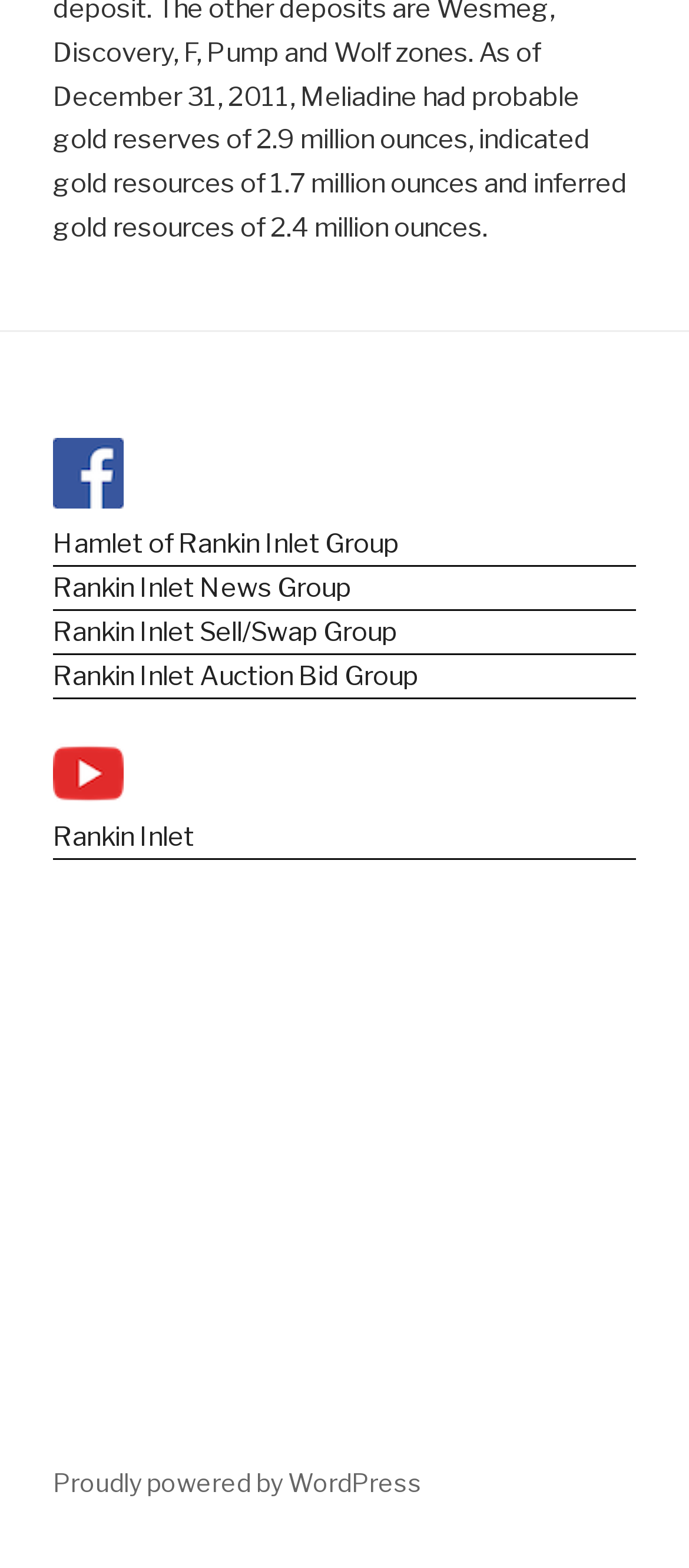Determine the bounding box for the HTML element described here: "Rankin Inlet News Group". The coordinates should be given as [left, top, right, bottom] with each number being a float between 0 and 1.

[0.077, 0.361, 0.923, 0.389]